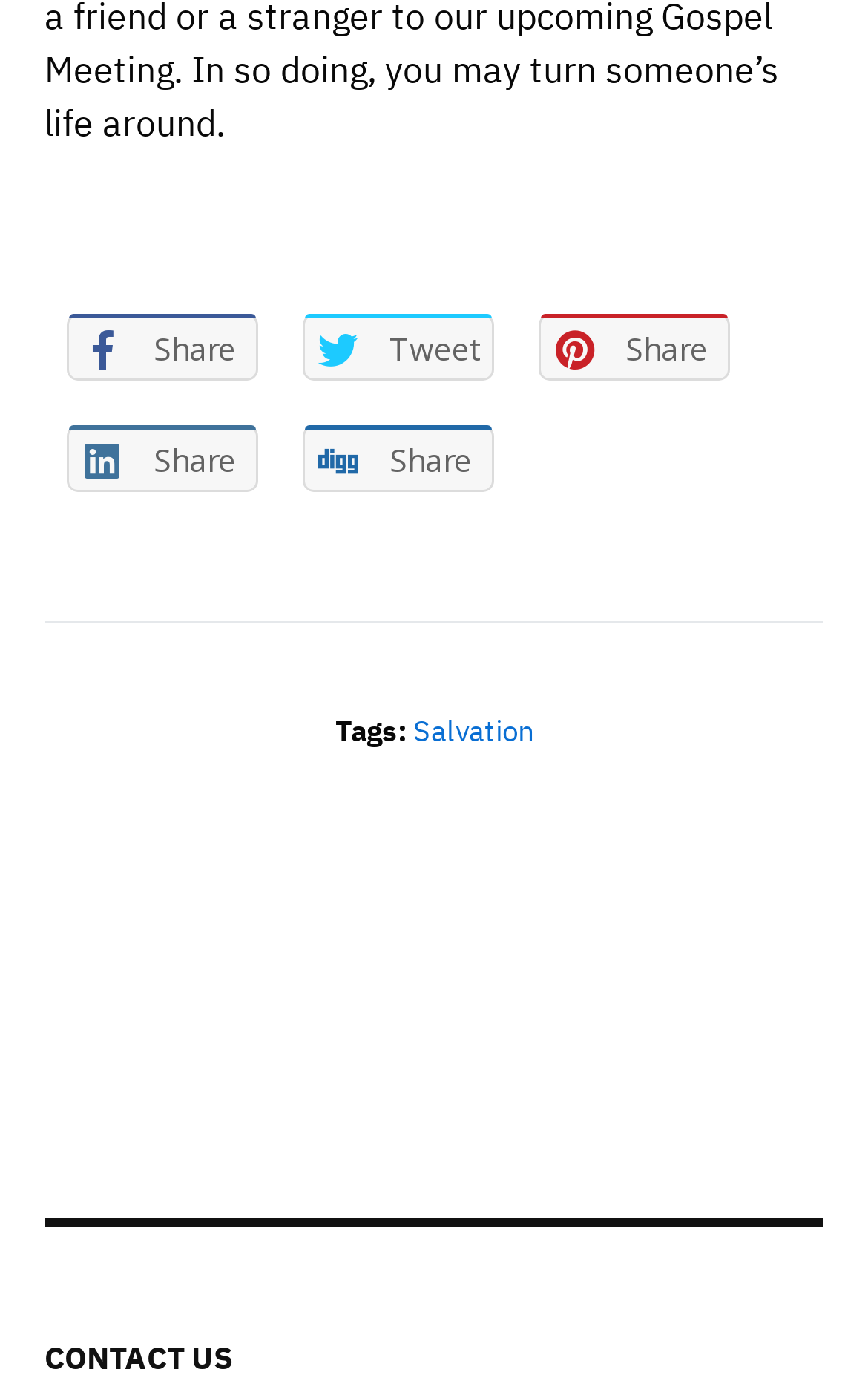Please find the bounding box for the following UI element description. Provide the coordinates in (top-left x, top-left y, bottom-right x, bottom-right y) format, with values between 0 and 1: Share on Pinterest Share

[0.621, 0.225, 0.841, 0.272]